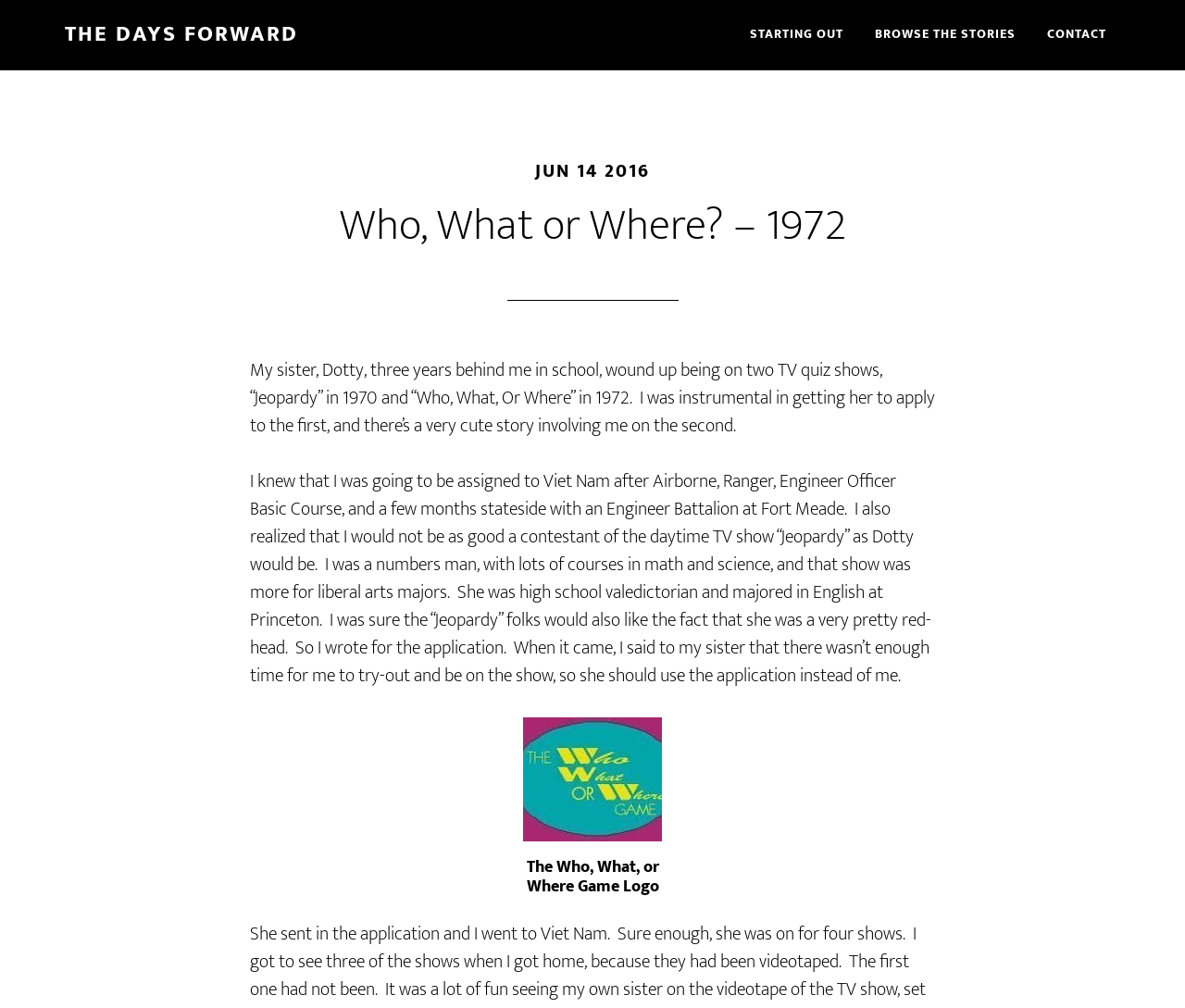Please answer the following question as detailed as possible based on the image: 
What is the description of the figure element?

The answer can be found in the Figcaption element with the text 'The Who, What, or Where Game Logo' which is a child of the figure element.